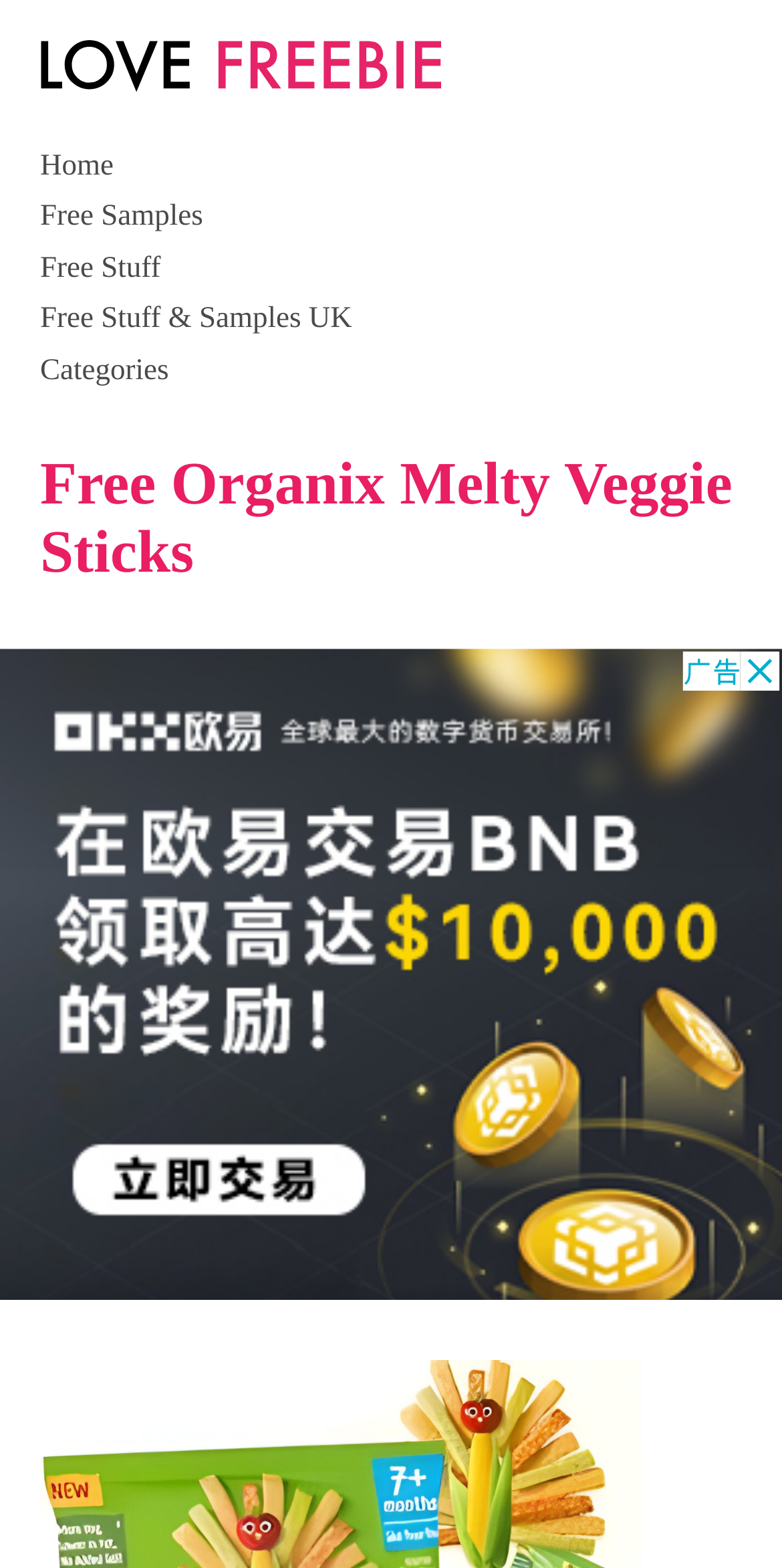Please analyze the image and give a detailed answer to the question:
Is there a search function on the webpage?

I scanned the entire webpage and did not find any search bar or search button. Therefore, I conclude that there is no search function on this webpage.